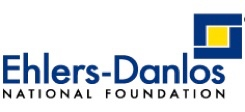Present a detailed portrayal of the image.

The image features the logo of the Ehlers-Danlos National Foundation. The logo prominently displays the organization's name, "Ehlers-Danlos," in bold blue letters, followed by "NATIONAL FOUNDATION" in a slightly smaller font. To the left of the text, there is a distinctive geometric emblem composed of a blue square with a yellow square inside, conveying a sense of stability and support. This logo represents an organization dedicated to providing resources and advocacy for individuals affected by Ehlers-Danlos syndrome, a group of connective tissue disorders that can lead to a variety of symptoms and health challenges.